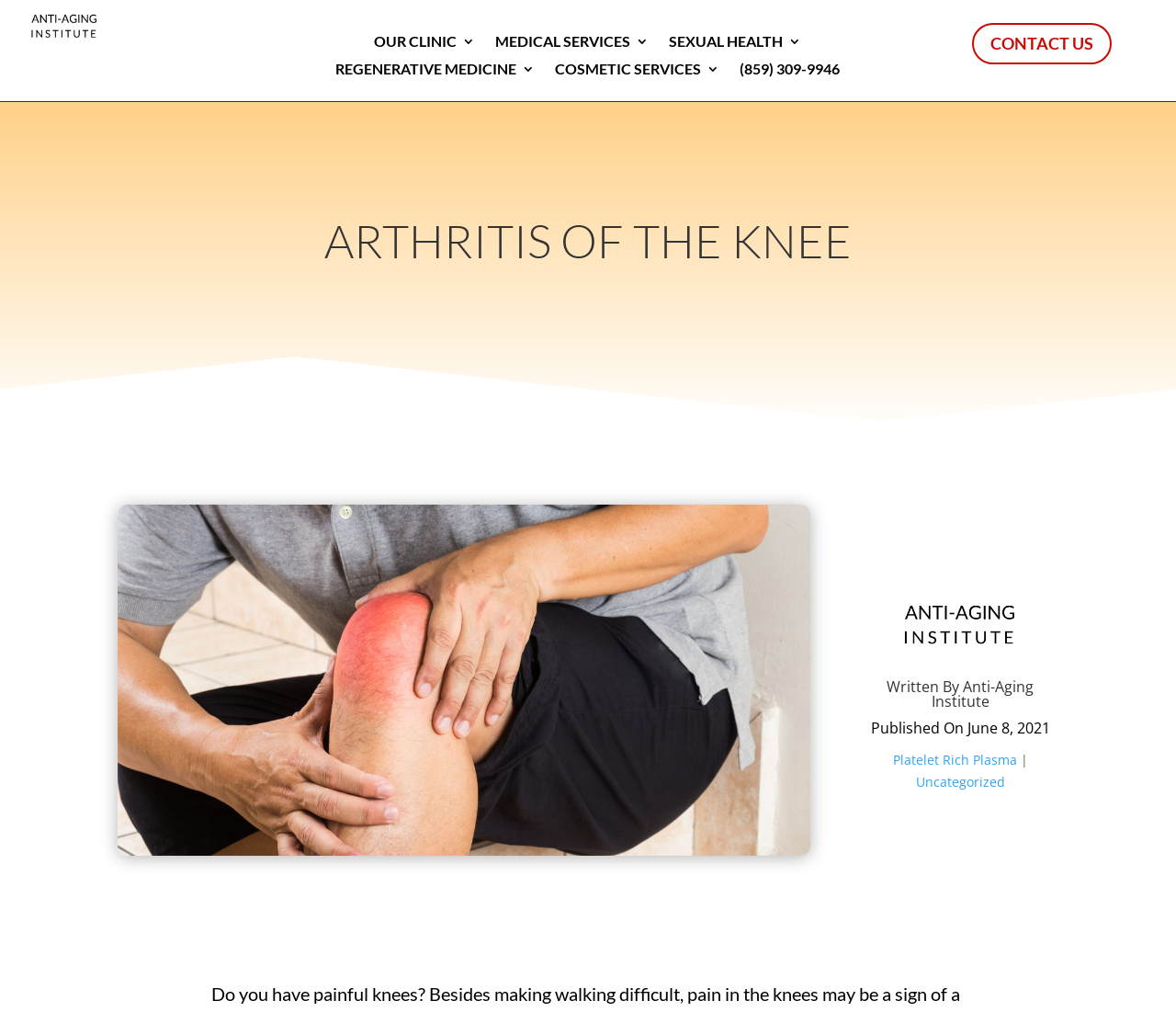Provide a thorough description of this webpage.

The webpage is about arthritis of the knee, with a prominent heading "ARTHRITIS OF THE KNEE" located near the top center of the page. Below this heading, there is a large image related to arthritis of the knee, taking up a significant portion of the page.

At the top of the page, there is a navigation menu with several links, including "OUR CLINIC", "MEDICAL SERVICES", "SEXUAL HEALTH", "REGENERATIVE MEDICINE", and "COSMETIC SERVICES", arranged horizontally across the page. Additionally, there is a phone number "(859) 309-9946" and a "CONTACT US" link located at the top right corner of the page.

In the main content area, there is a section with a heading "Written By Anti-Aging Institute" located near the bottom right corner of the page. Below this heading, there is a publication date "Published On June 8, 2021" and two links, "Platelet Rich Plasma" and "Uncategorized", separated by a vertical bar.

Overall, the webpage appears to be a blog post or article about arthritis of the knee, with a clear structure and organization, and several links to related topics or services.